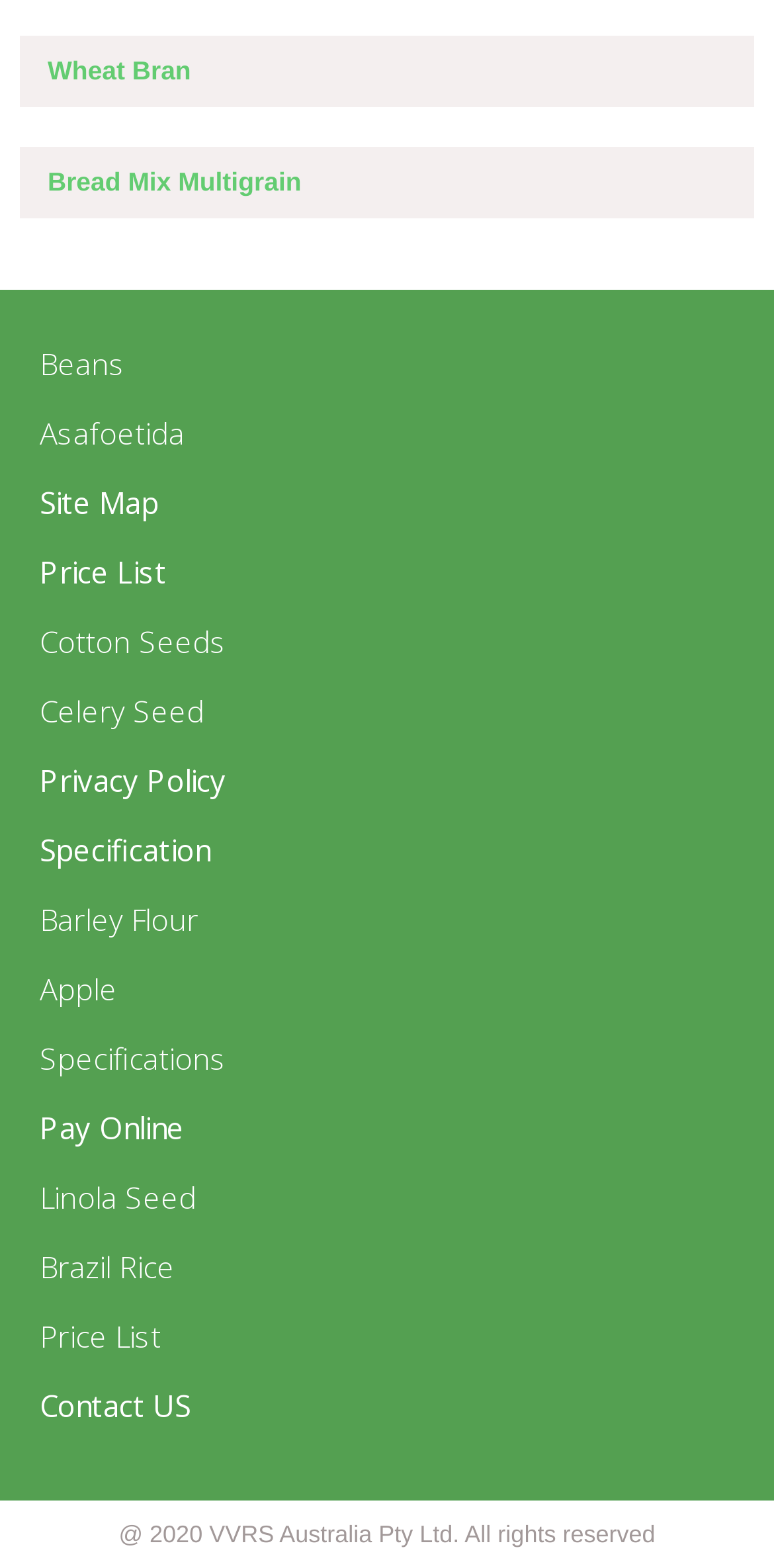Find the bounding box coordinates of the element's region that should be clicked in order to follow the given instruction: "view Price List". The coordinates should consist of four float numbers between 0 and 1, i.e., [left, top, right, bottom].

[0.051, 0.356, 0.949, 0.375]